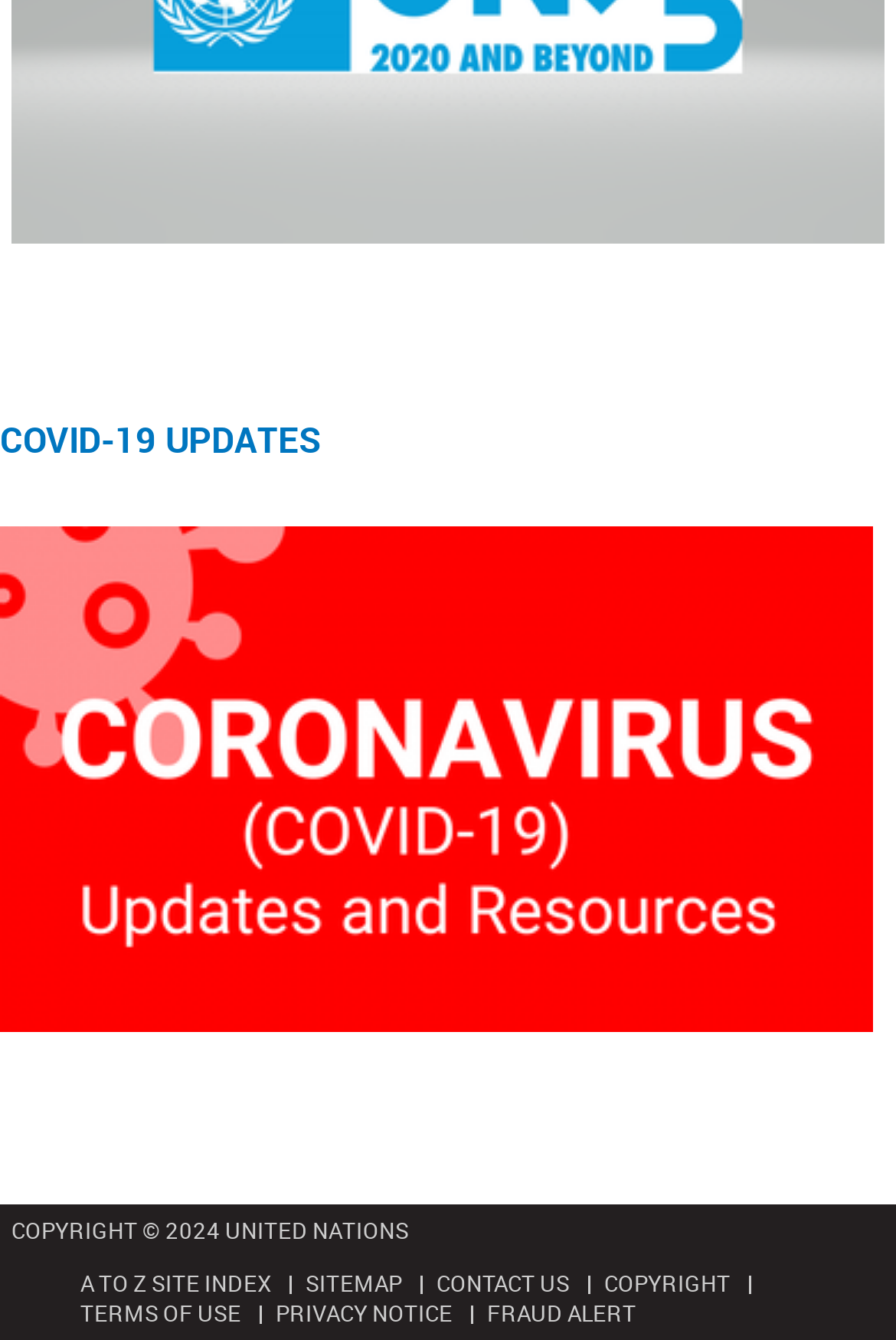Specify the bounding box coordinates of the area that needs to be clicked to achieve the following instruction: "Contact the United Nations".

[0.487, 0.946, 0.636, 0.968]